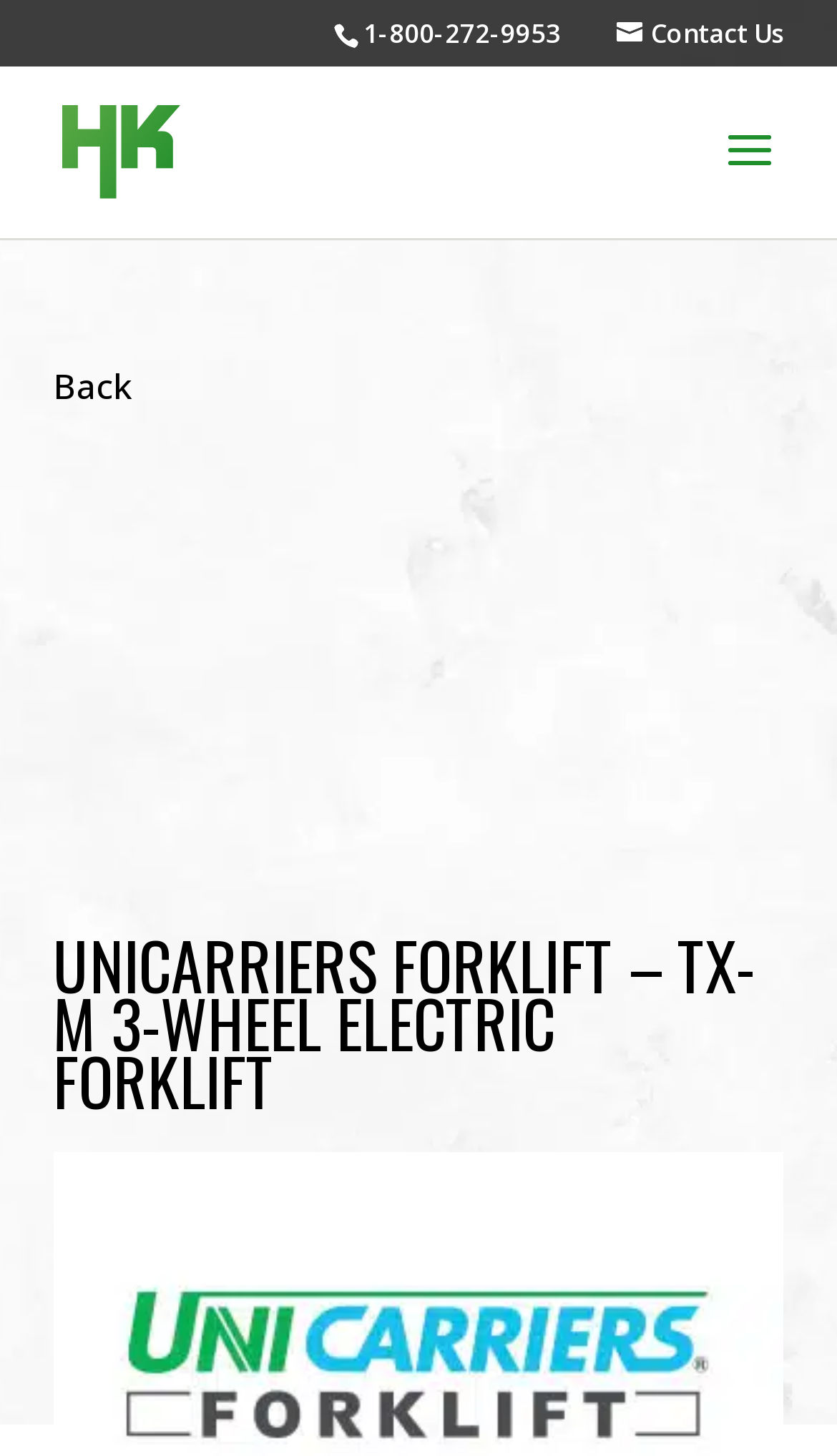What is the direction of the link 'Back'?
Provide a well-explained and detailed answer to the question.

I looked at the bounding box coordinates of the link 'Back' and found that its y1 and y2 values are 0.249 and 0.281, respectively, which indicates that it is located on the left side of the webpage.